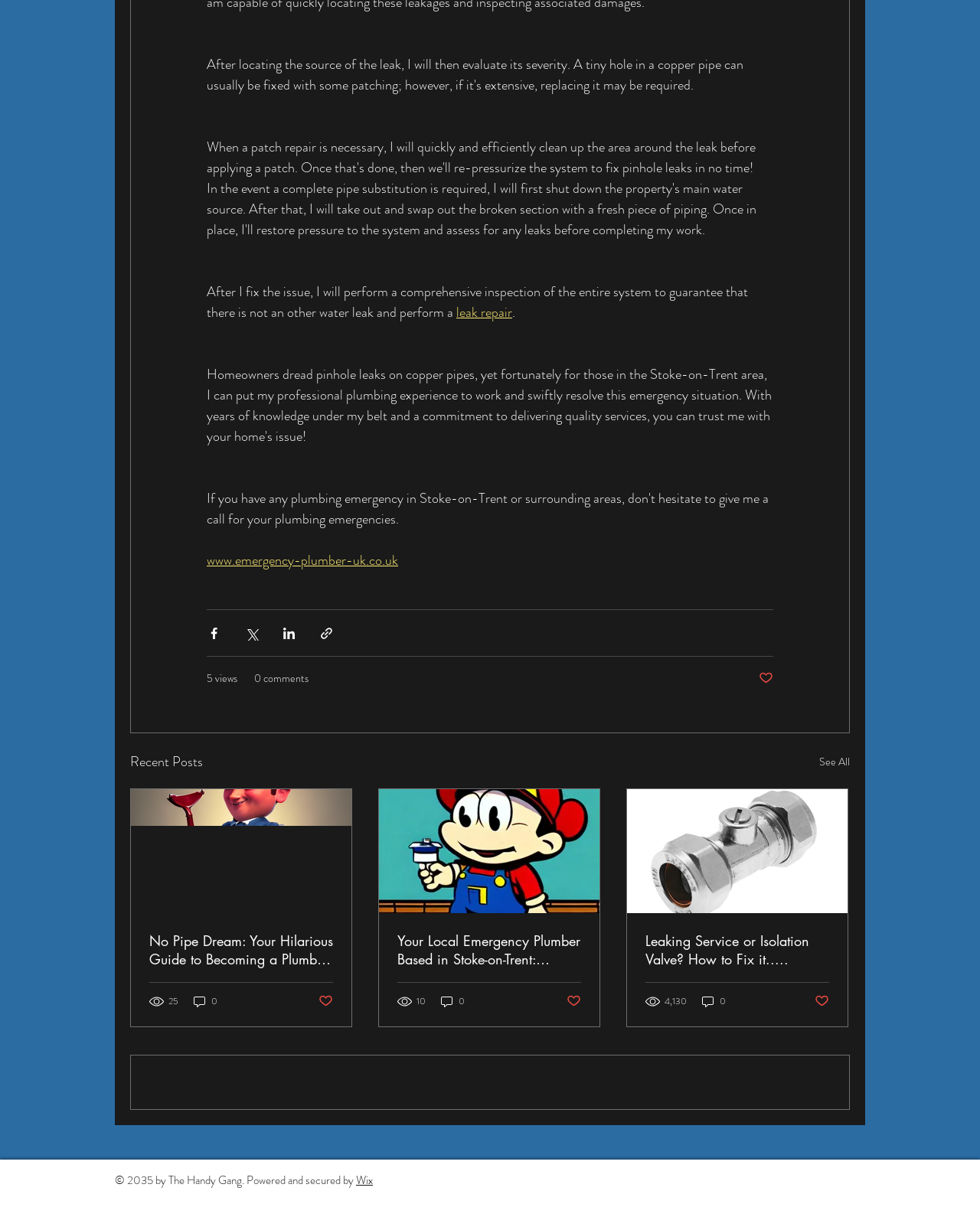How many comments does the article 'No Pipe Dream: Your Hilarious Guide to Becoming a Plumber in England' have?
Use the screenshot to answer the question with a single word or phrase.

0 comments